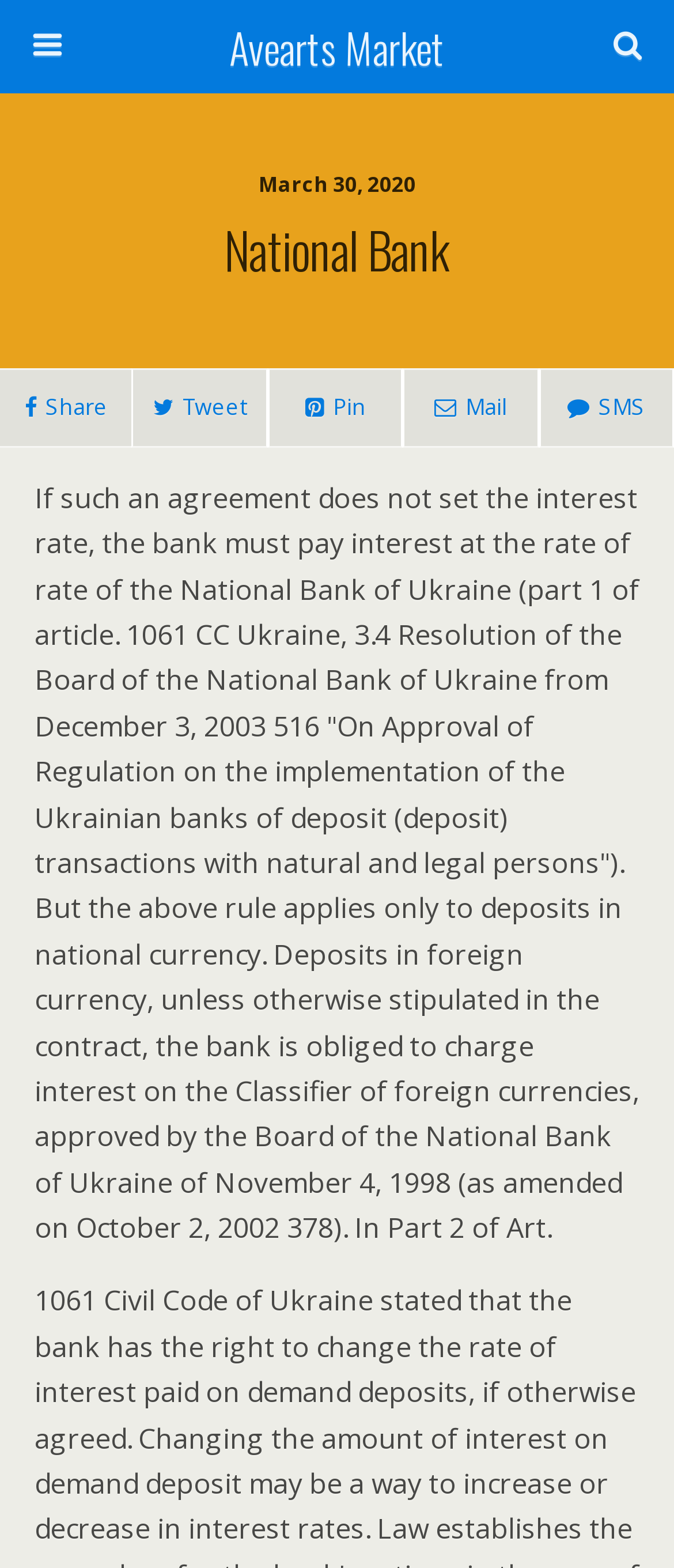What is the date mentioned on the webpage?
Answer the question using a single word or phrase, according to the image.

March 30, 2020